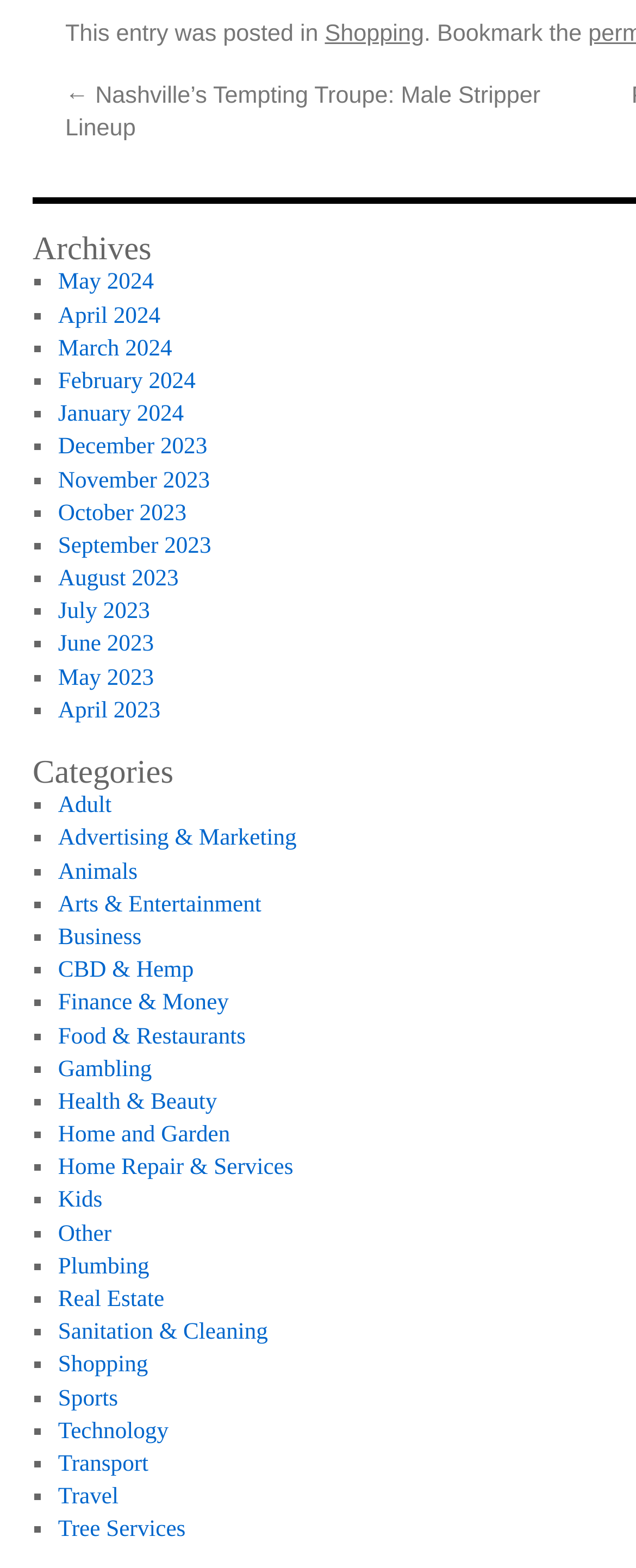What is the category of the latest article?
Using the image, answer in one word or phrase.

Adult